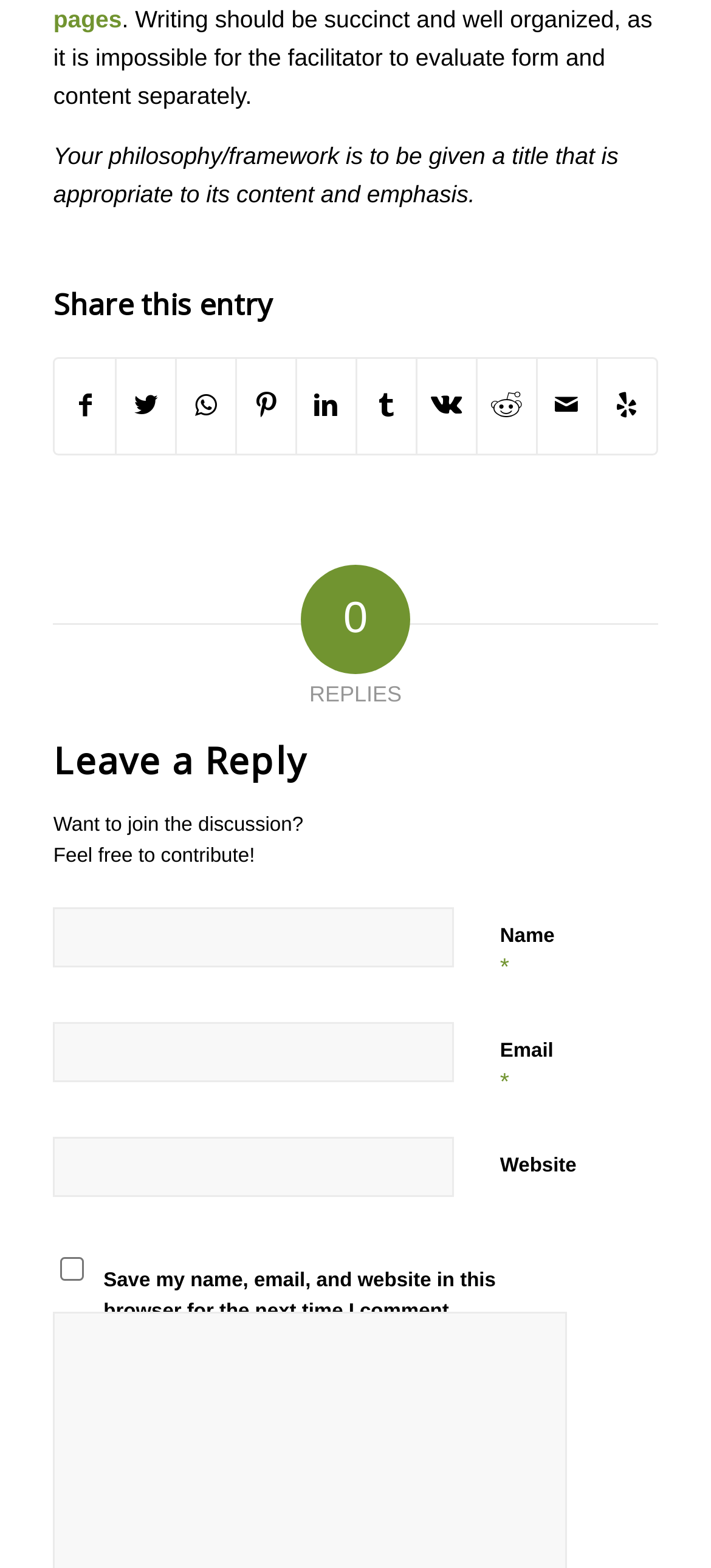Extract the bounding box coordinates for the HTML element that matches this description: "parent_node: Email * aria-describedby="email-notes" name="email"". The coordinates should be four float numbers between 0 and 1, i.e., [left, top, right, bottom].

[0.075, 0.652, 0.639, 0.691]